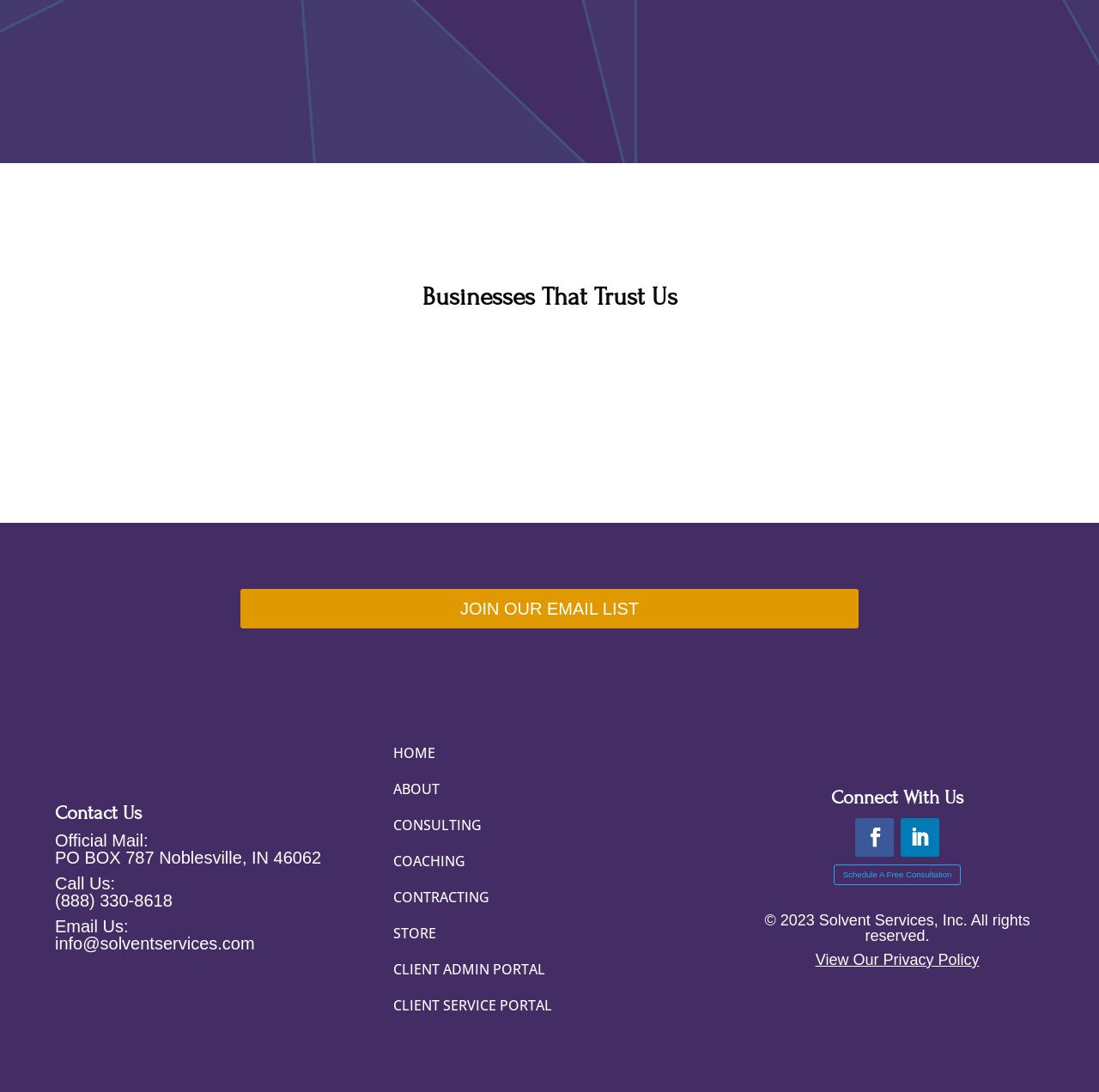Determine the bounding box coordinates of the region to click in order to accomplish the following instruction: "Click on the 'Schedule A Free Consultation' button". Provide the coordinates as four float numbers between 0 and 1, specifically [left, top, right, bottom].

[0.759, 0.792, 0.874, 0.811]